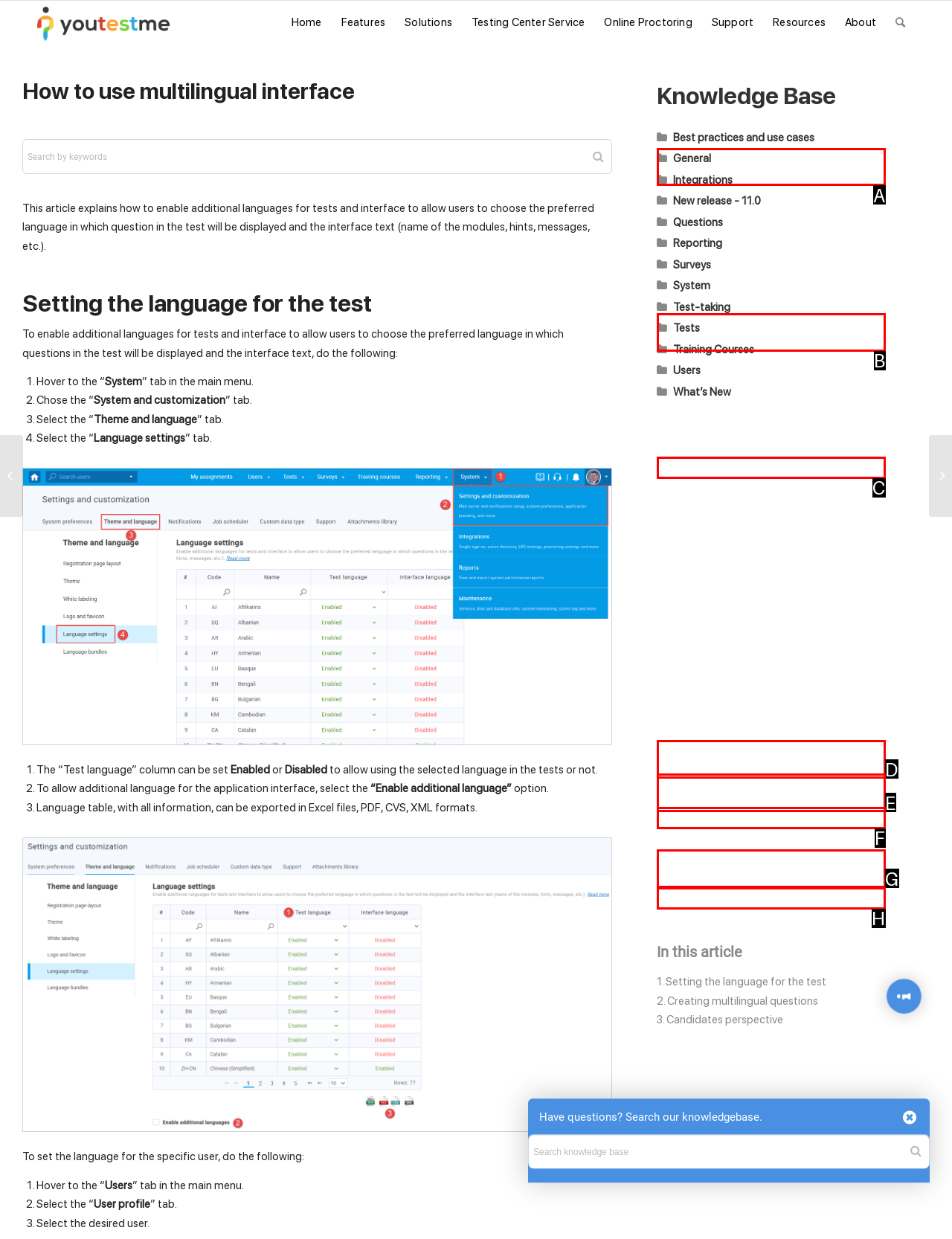Which lettered option should be clicked to perform the following task: Click on 'Using meeting tools to proctor online tests'
Respond with the letter of the appropriate option.

A